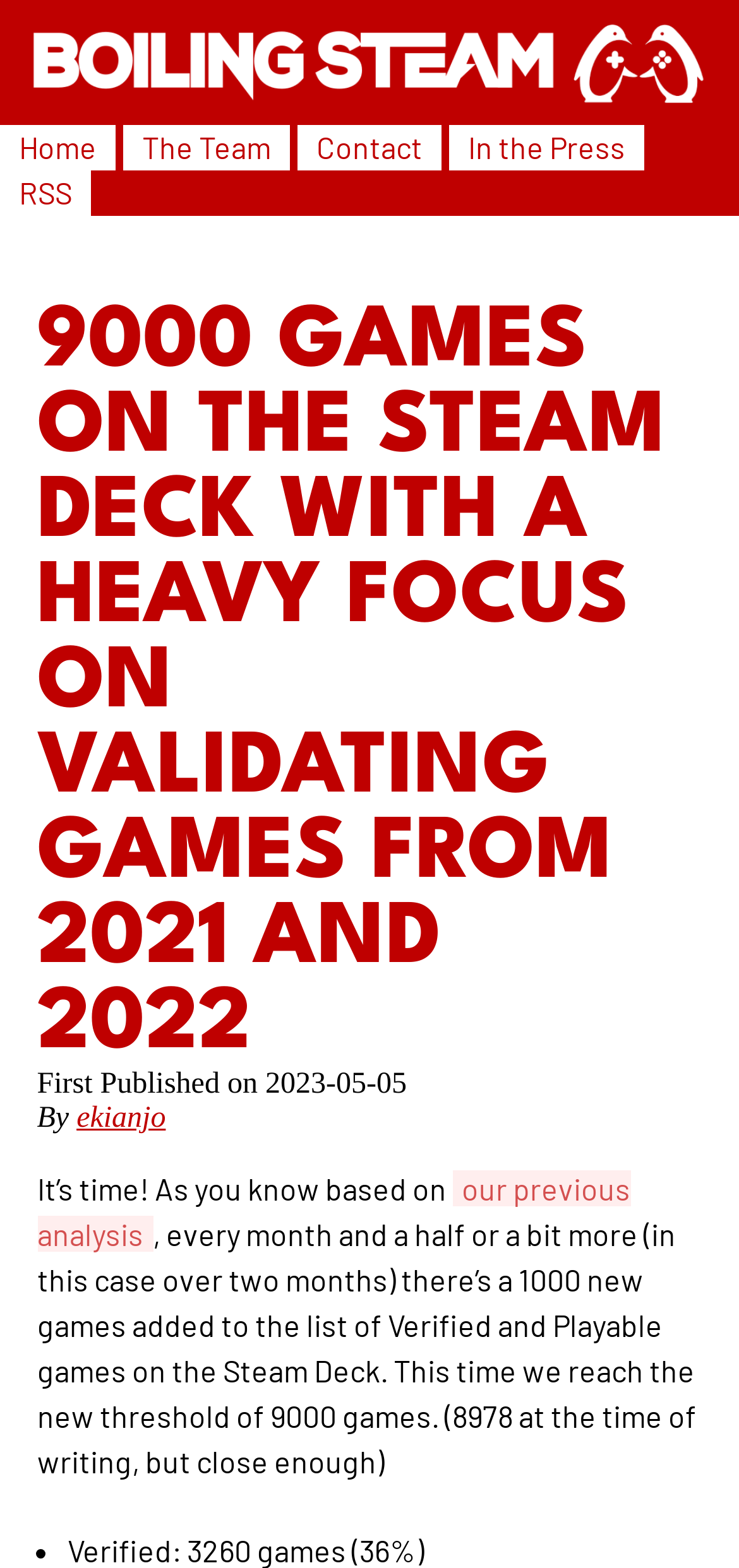Please identify the bounding box coordinates of the clickable area that will allow you to execute the instruction: "read about the team".

[0.192, 0.083, 0.367, 0.106]